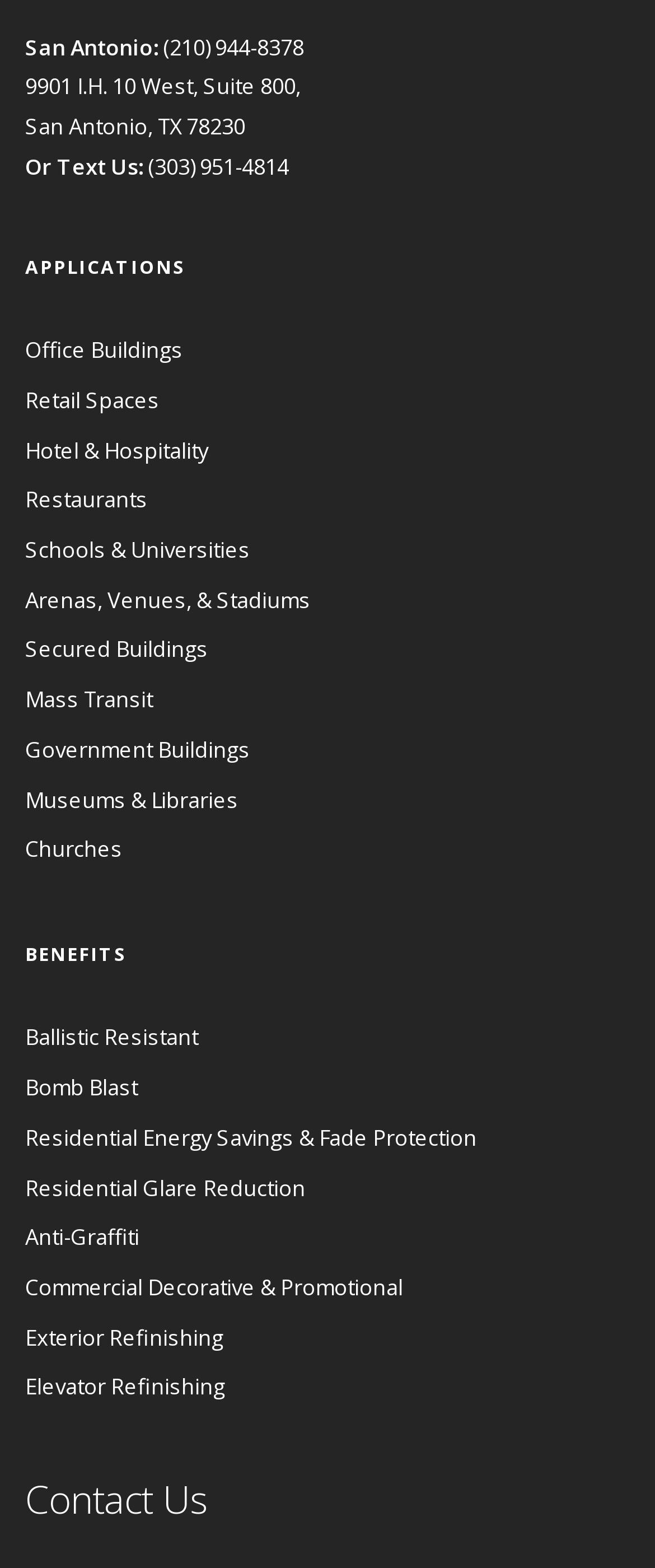Please provide a detailed answer to the question below based on the screenshot: 
What is the phone number for San Antonio?

The phone number for San Antonio can be found in the top section of the webpage, where the address and contact information are listed. Specifically, it is located next to the 'San Antonio:' label.